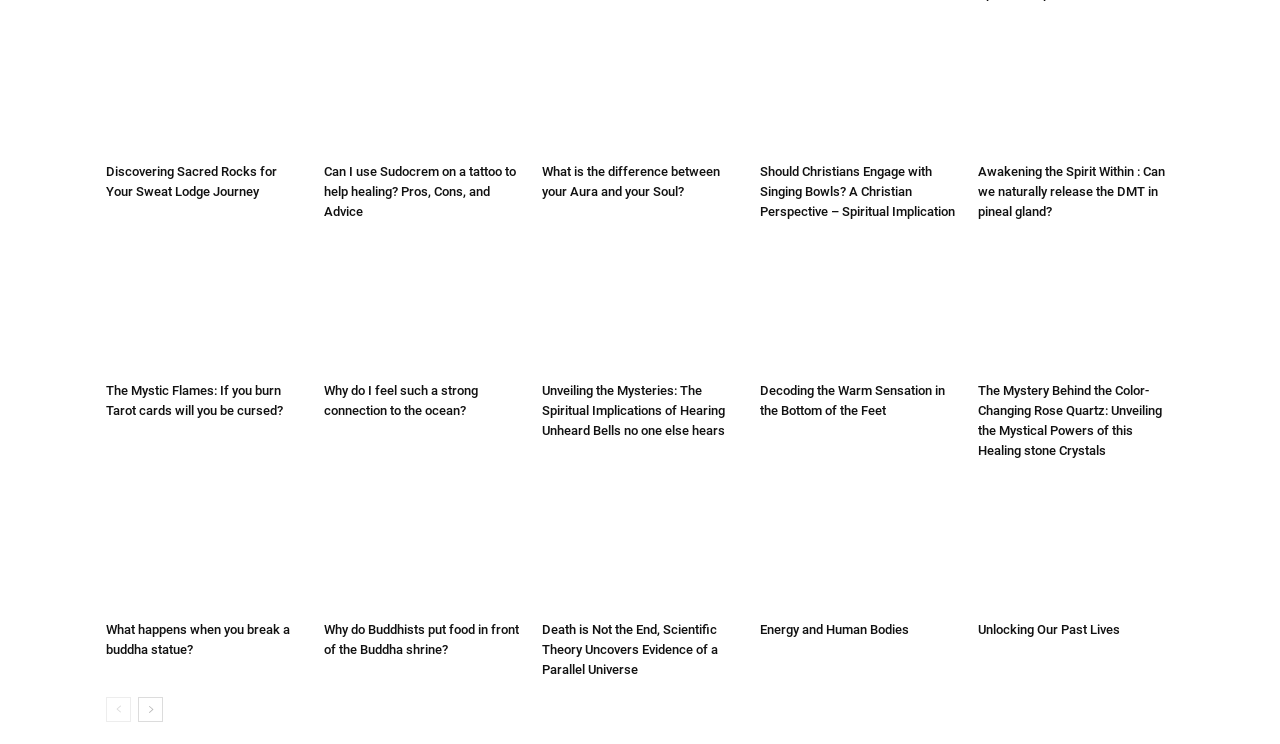Please pinpoint the bounding box coordinates for the region I should click to adhere to this instruction: "Explore the release of DMT in the pineal gland".

[0.764, 0.218, 0.917, 0.299]